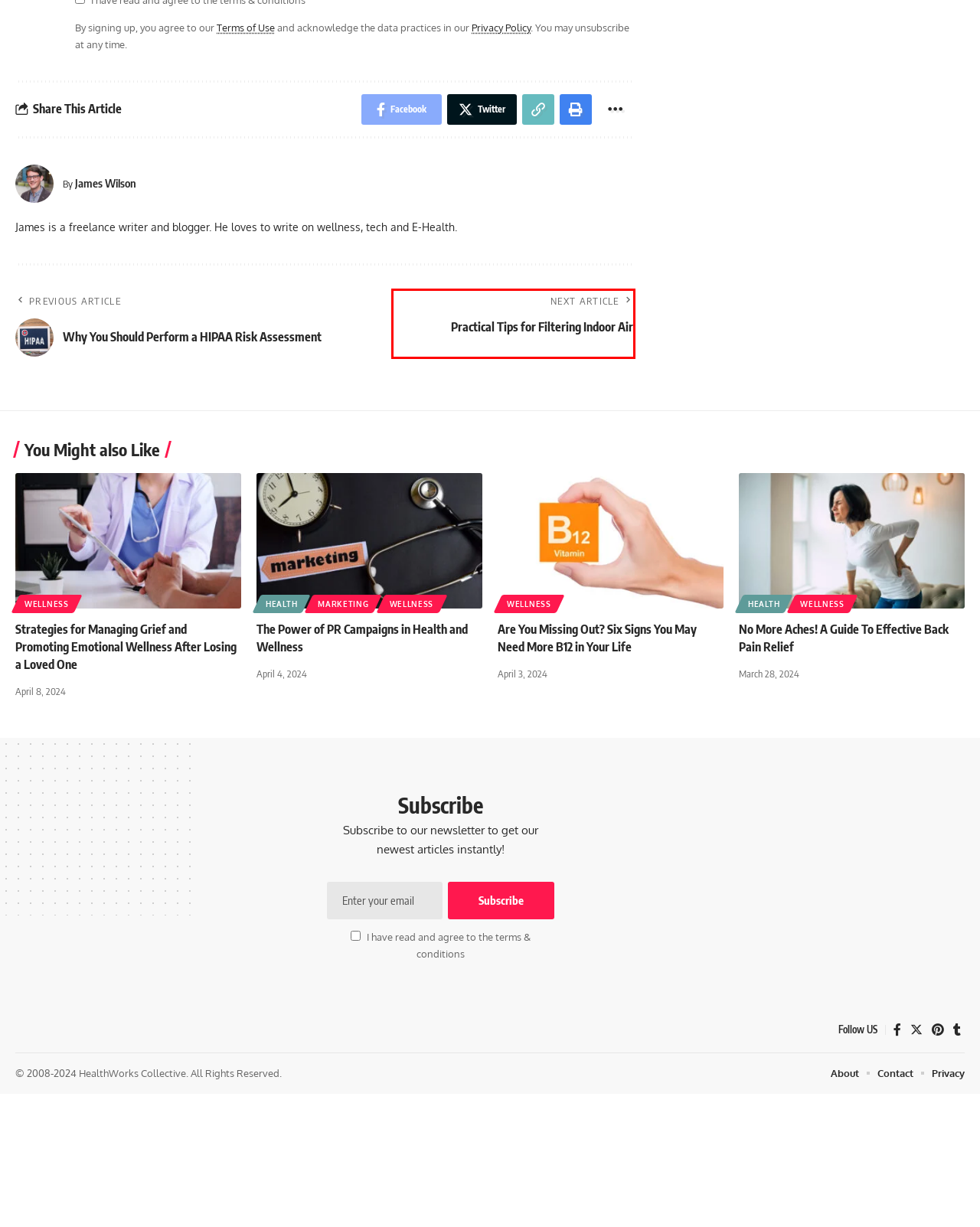You are looking at a webpage screenshot with a red bounding box around an element. Pick the description that best matches the new webpage after interacting with the element in the red bounding box. The possible descriptions are:
A. Why You Should Perform a HIPAA Risk Assessment - Health Works Collective
B. No More Aches! A Guide To Effective Back Pain Relief
C. Marketing Archives - Health Works Collective
D. Practical Tips for Filtering Indoor Air - Health Works Collective
E. Contact - Health Works Collective
F. Strategies for Managing Wellness after Losing a Loved One
G. The Power of PR Campaigns in Health and Wellness
H. About Us - Health Works Collective

D